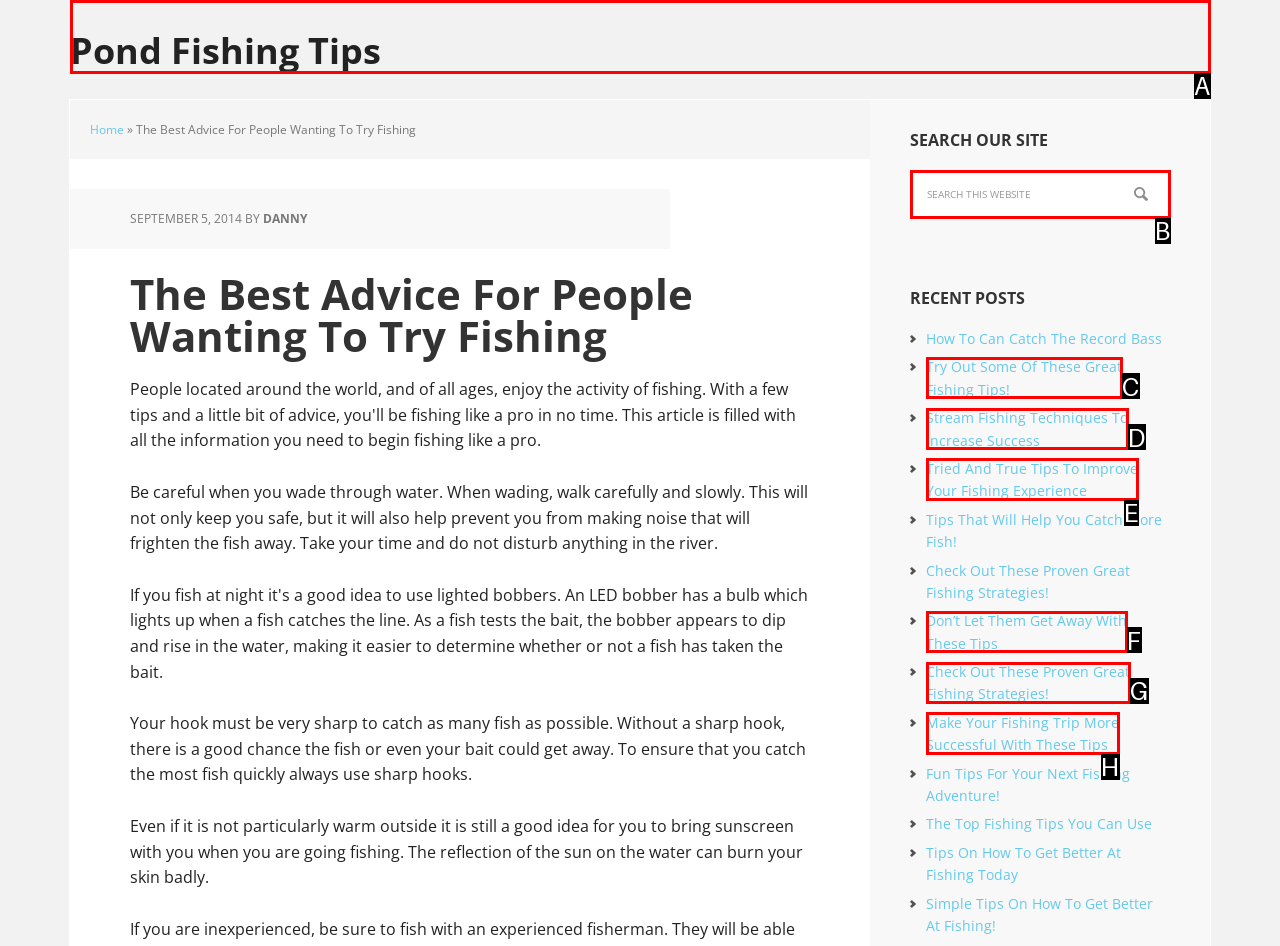Refer to the element description: name="s" placeholder="Search this website" and identify the matching HTML element. State your answer with the appropriate letter.

B